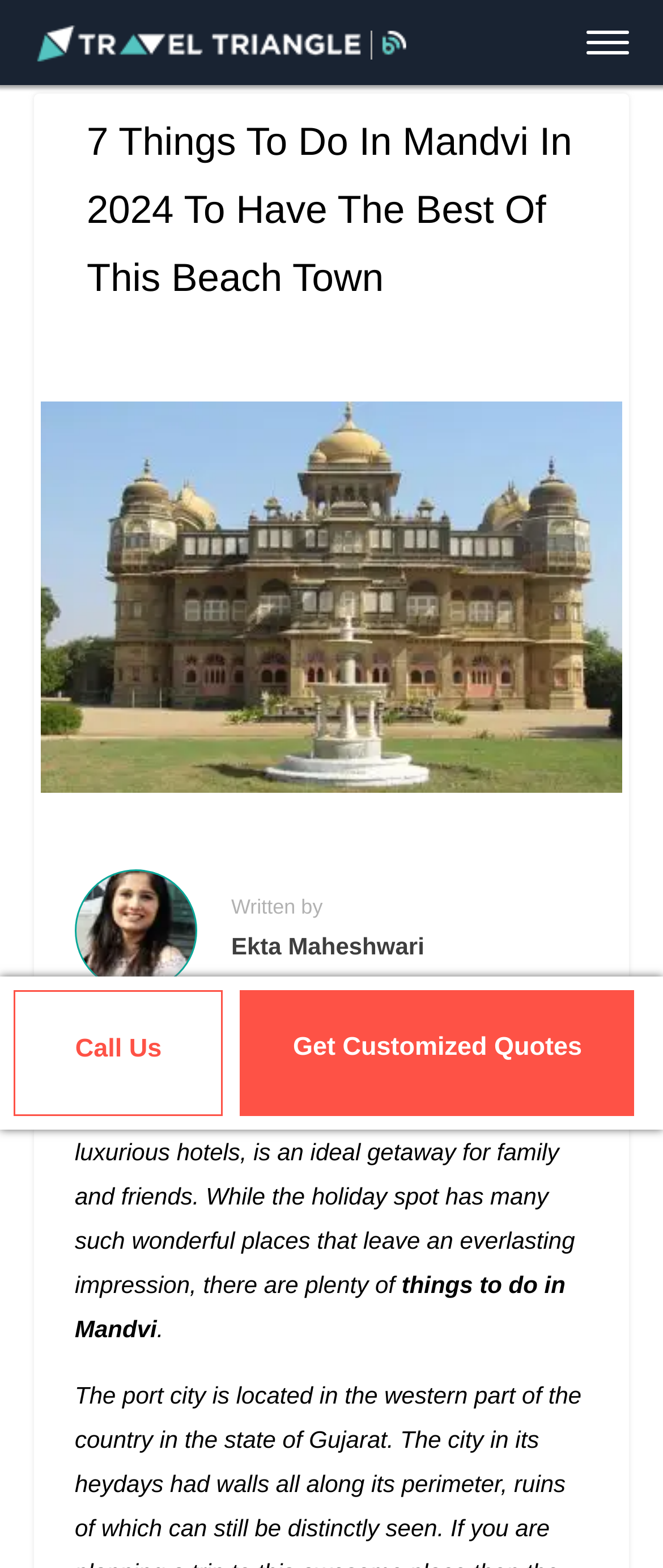Describe the entire webpage, focusing on both content and design.

The webpage is about "7 Rejuvenating Things To Do In Mandvi During Your Visit In 2023". At the top, there are three links: one with no text, another labeled "Blog", and a button with no text. Below these links, there is a heading that reads "7 Things To Do In Mandvi In 2024 To Have The Best Of This Beach Town", which is also a link. 

To the right of the heading, there is a link labeled "Call Us". In the middle of the page, there is a static text "Get Customized Quotes". Below this text, there is a static text "Written by" followed by a link labeled "Ekta Maheshwari". 

Further down, there is a static text "Cover Image Credit: Wikipedia.org". The main content of the page starts with a static text that describes Mandvi as a dreamy vacation spot, followed by a mention of "things to do in Mandvi".